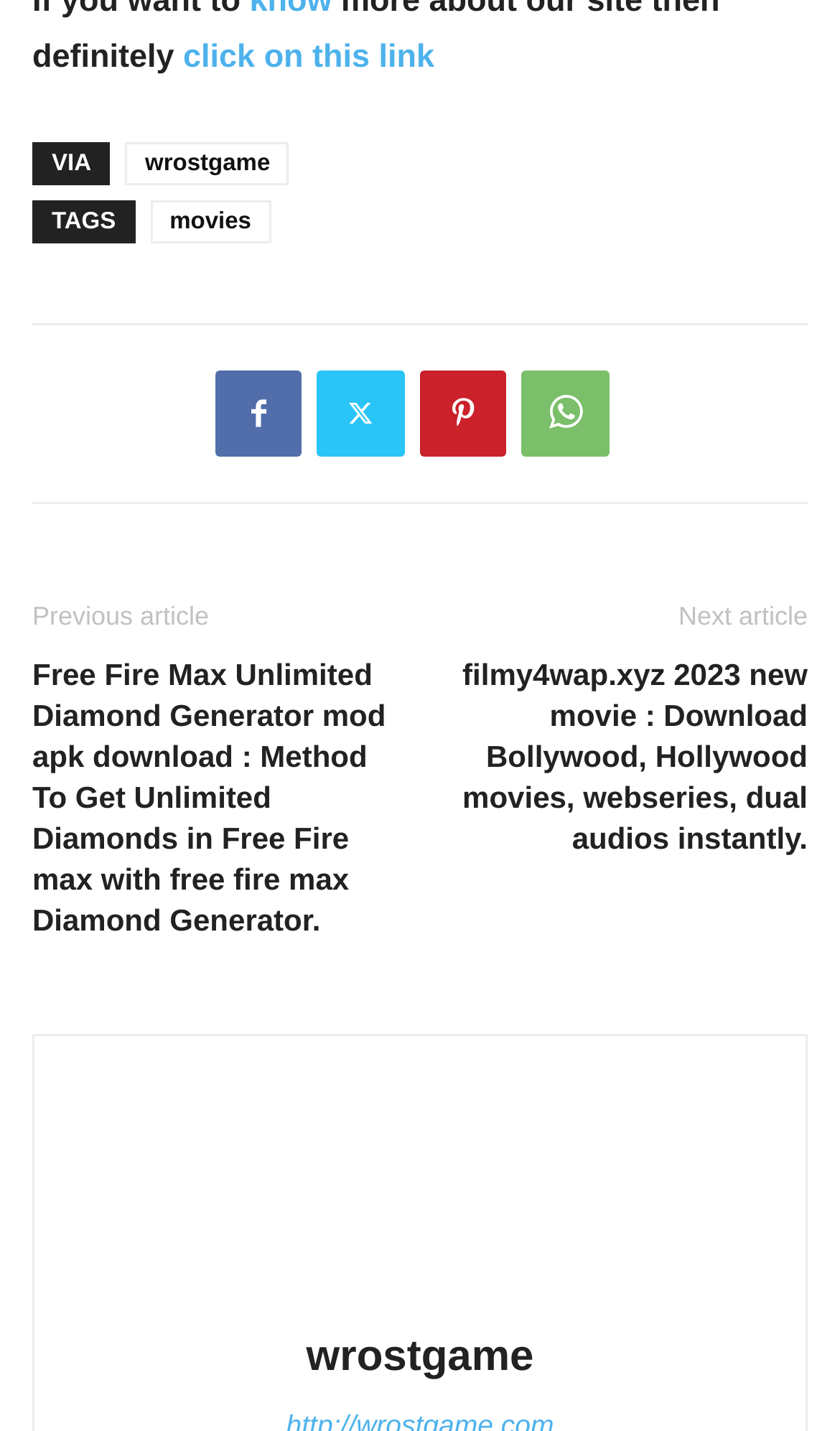Find the bounding box coordinates for the area you need to click to carry out the instruction: "view the author's photo". The coordinates should be four float numbers between 0 and 1, indicated as [left, top, right, bottom].

[0.372, 0.894, 0.628, 0.918]